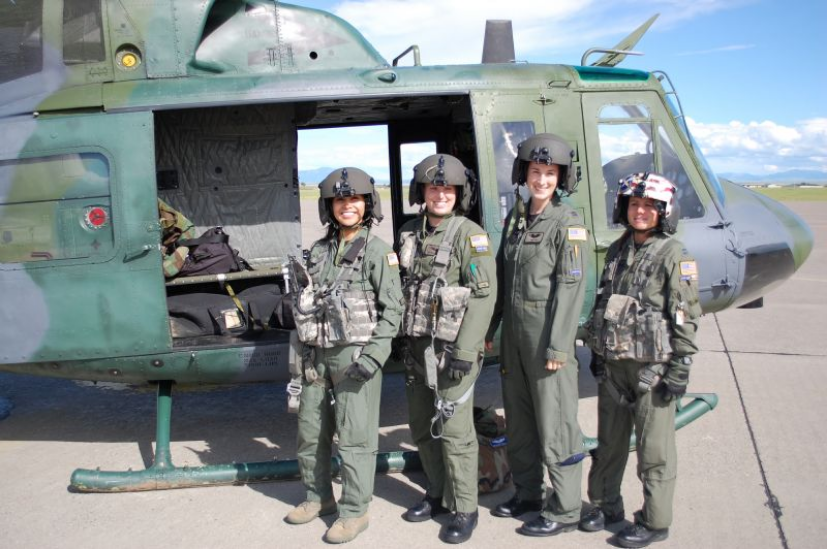Explain the contents of the image with as much detail as possible.

The image features four female pilots standing proudly in front of a helicopter, showcasing their military readiness and camaraderie. Each pilot is dressed in a standard flight suit equipped with tactical gear, including vests that hold various equipment. The helicopter, a utility model known for its versatility, is painted in a green camouflage pattern and has an open cargo area, emphasizing its operational capabilities. The bright blue sky in the background contrasts with the helicopter, illuminating the determination and spirit of these aviators. Their smiles reflect a sense of accomplishment and teamwork inherent to military service.